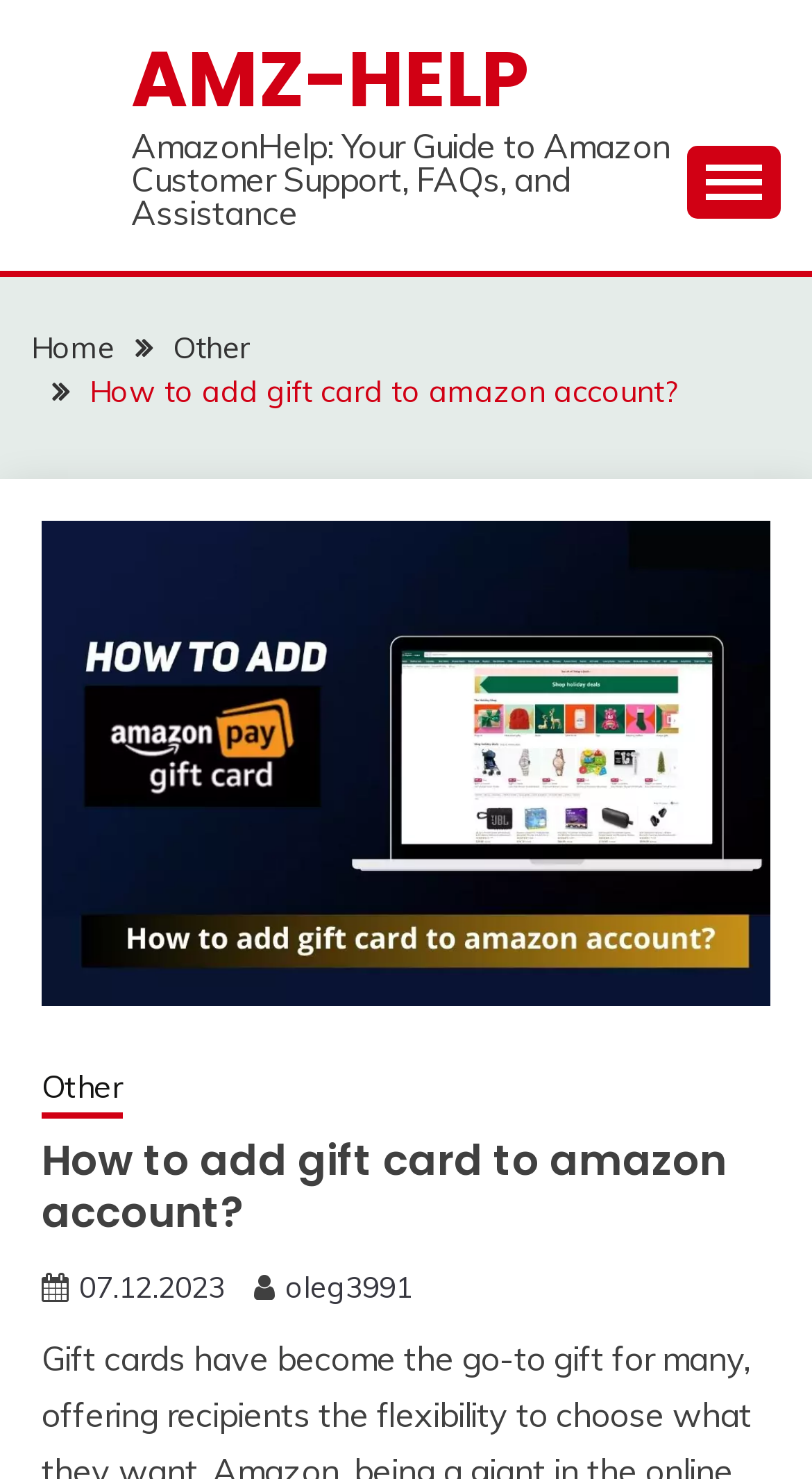What is the purpose of the button at the top right corner?
Kindly answer the question with as much detail as you can.

The button at the top right corner is a toggle button that controls the primary menu. When clicked, it expands or collapses the primary menu.